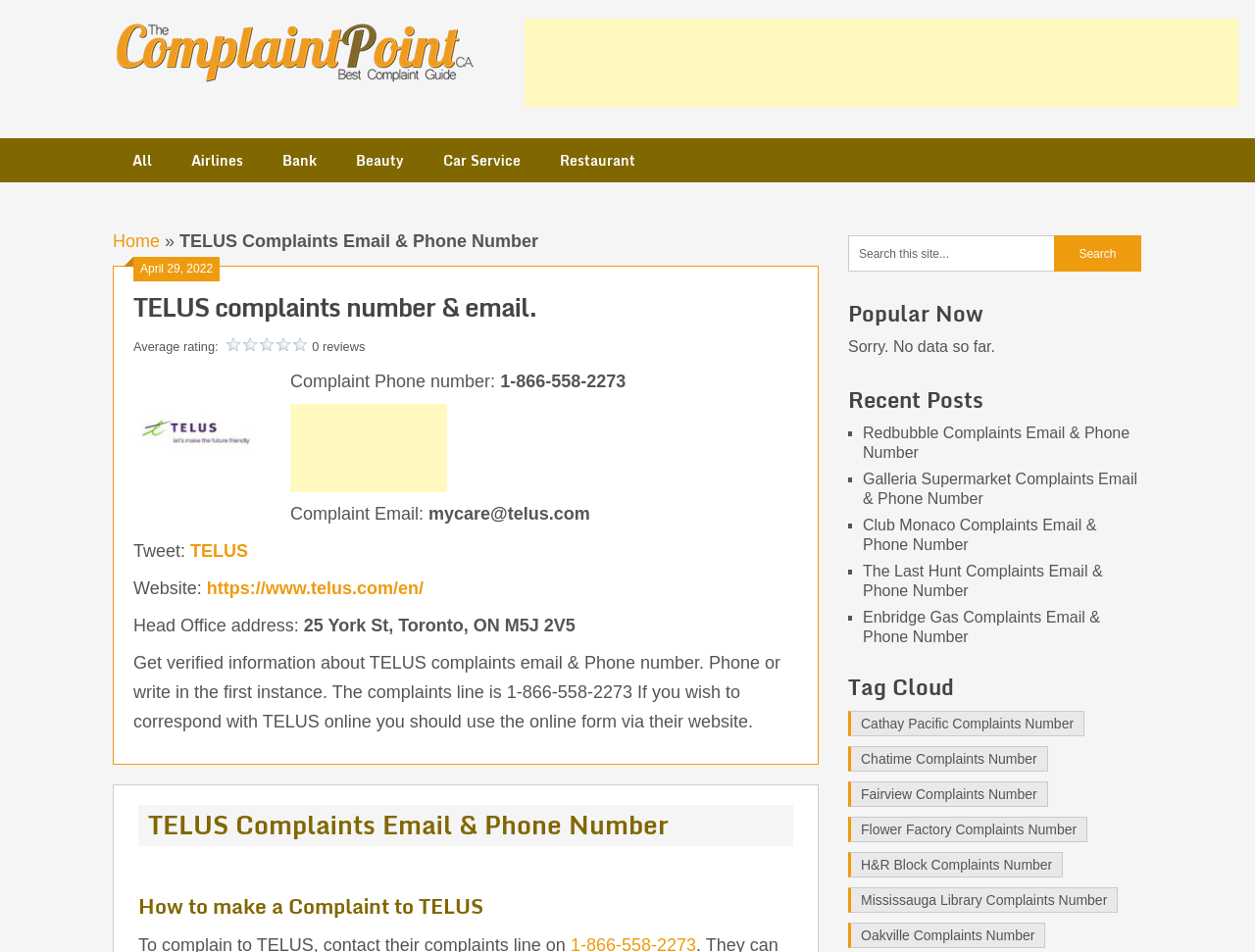Pinpoint the bounding box coordinates of the area that must be clicked to complete this instruction: "Click on the TELUS logo".

[0.09, 0.021, 0.379, 0.088]